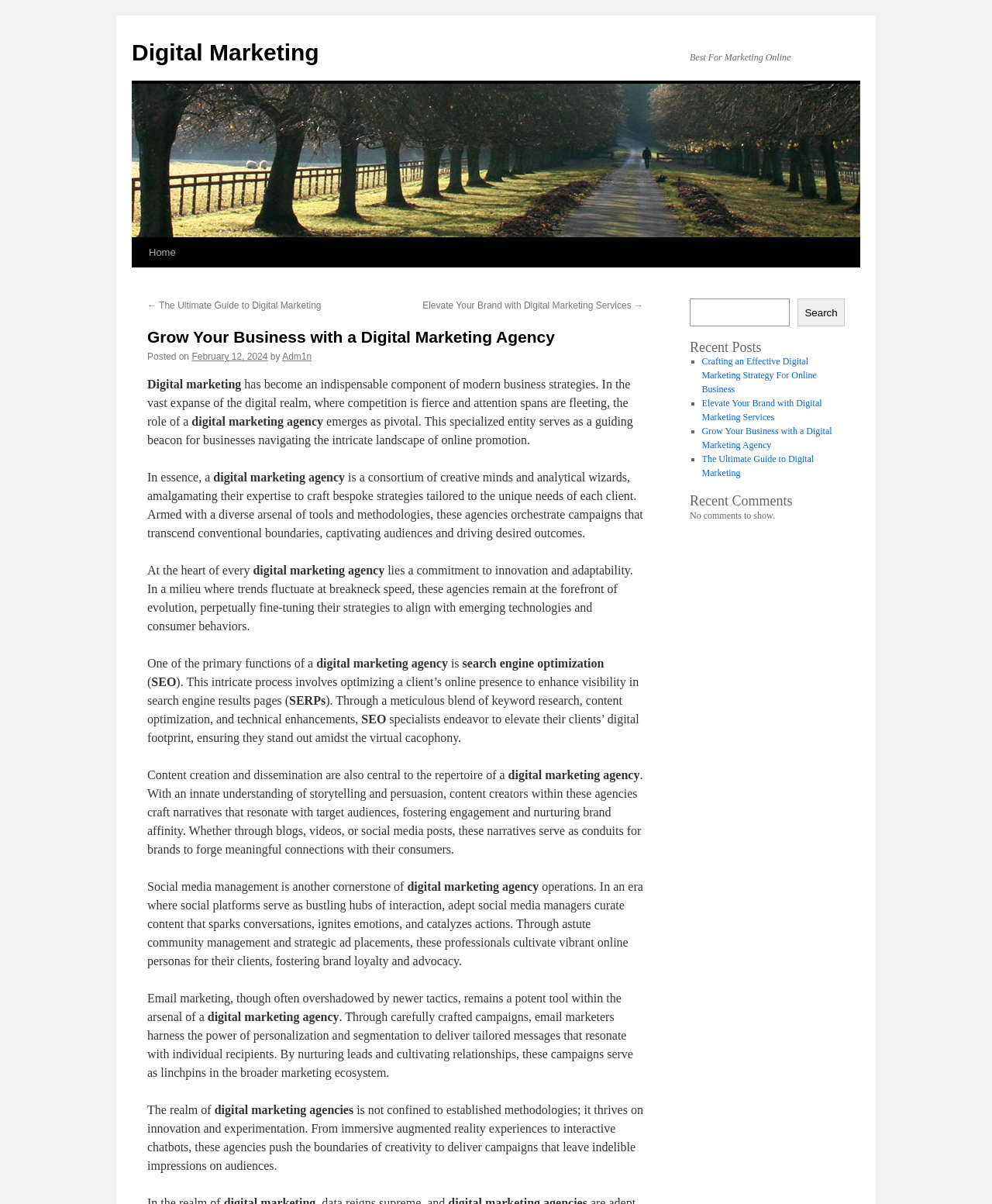Reply to the question with a single word or phrase:
What is the purpose of email marketing?

To deliver tailored messages